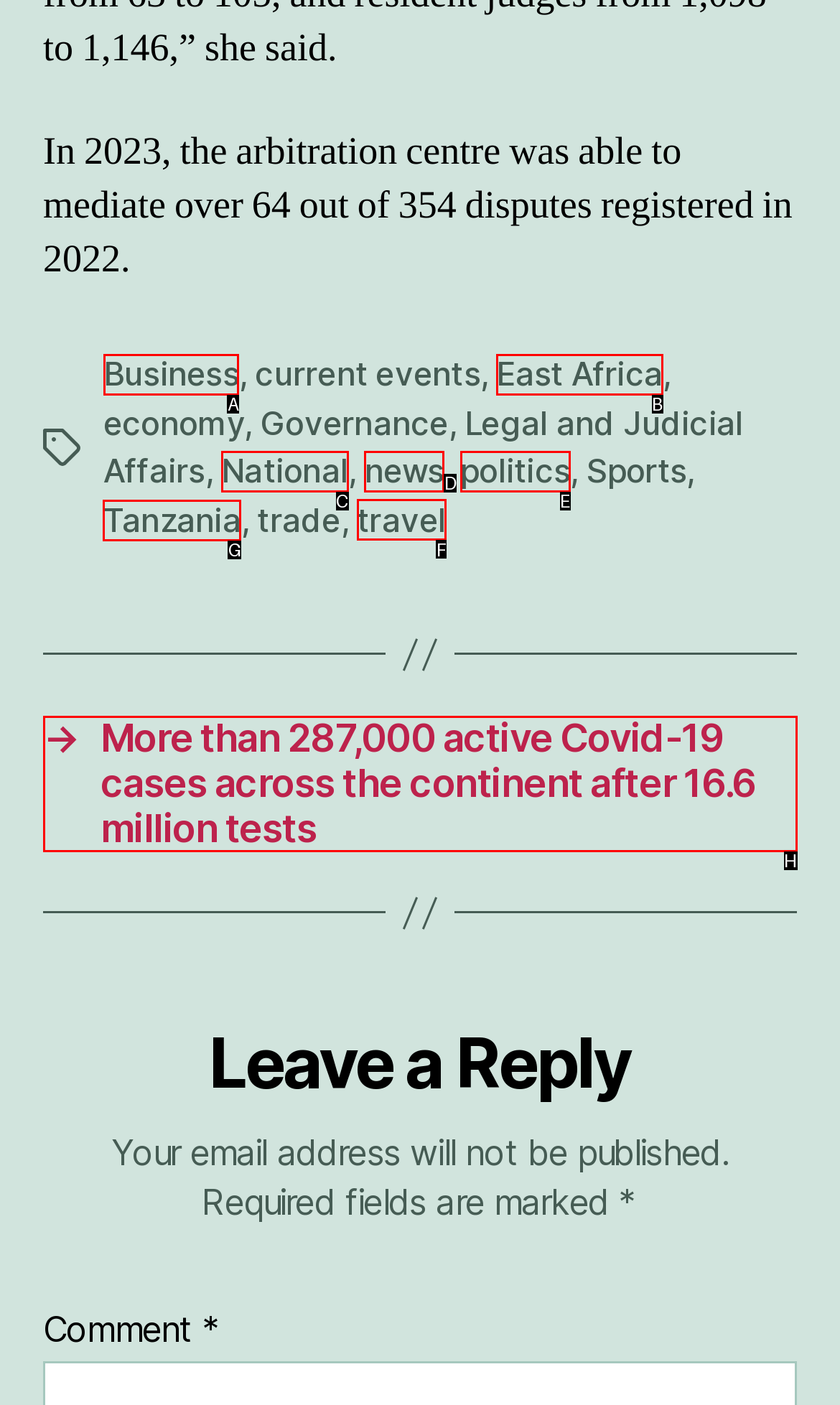Pick the option that should be clicked to perform the following task: Click on the 'Tanzania' link
Answer with the letter of the selected option from the available choices.

G